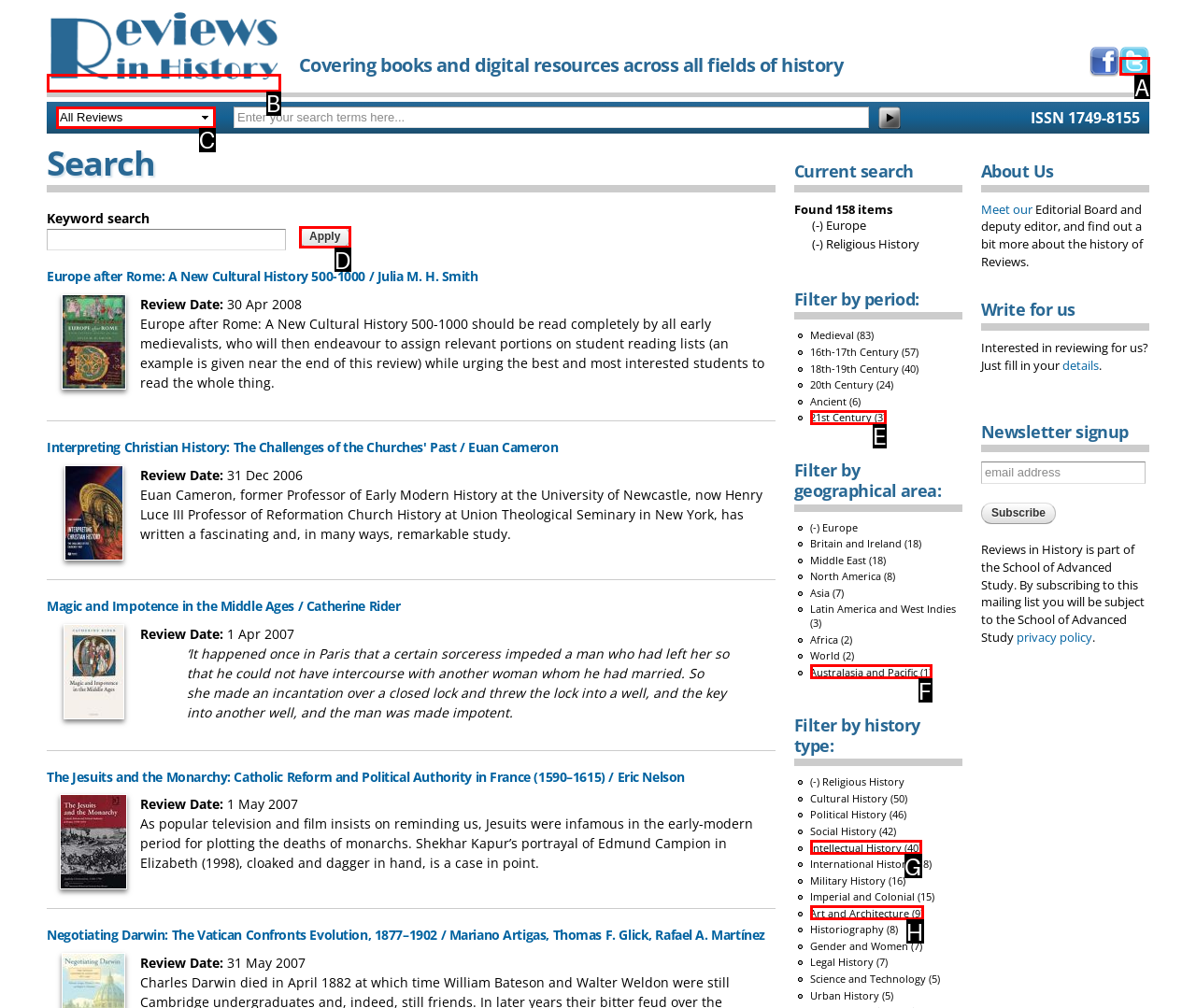Find the correct option to complete this instruction: Follow us on Twitter. Reply with the corresponding letter.

A